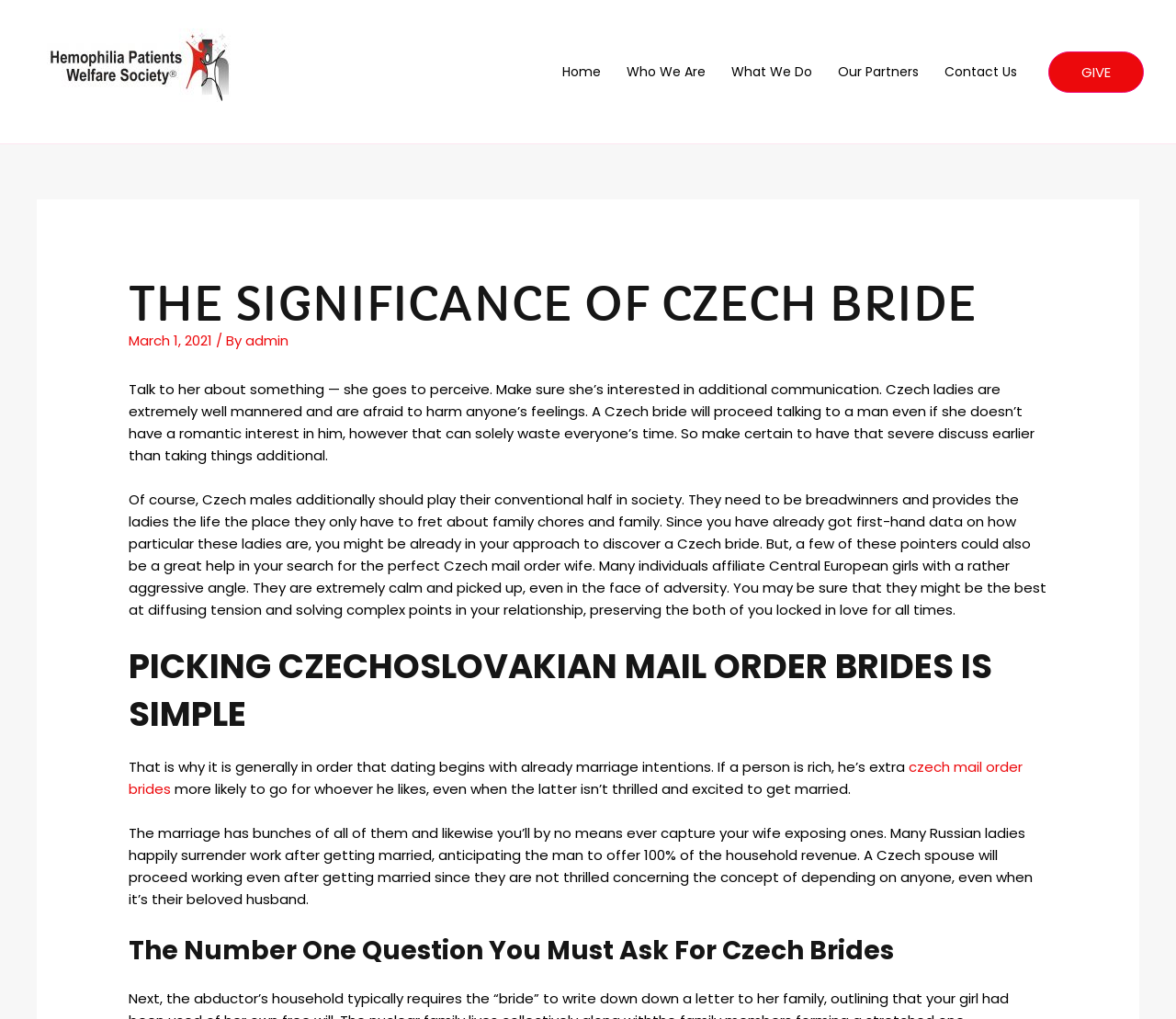What is the author of the article?
Examine the webpage screenshot and provide an in-depth answer to the question.

I looked at the article's metadata, which is located at [0.109, 0.325, 0.891, 0.344]. The author of the article is mentioned as 'admin', which is a link located at [0.209, 0.325, 0.245, 0.344].